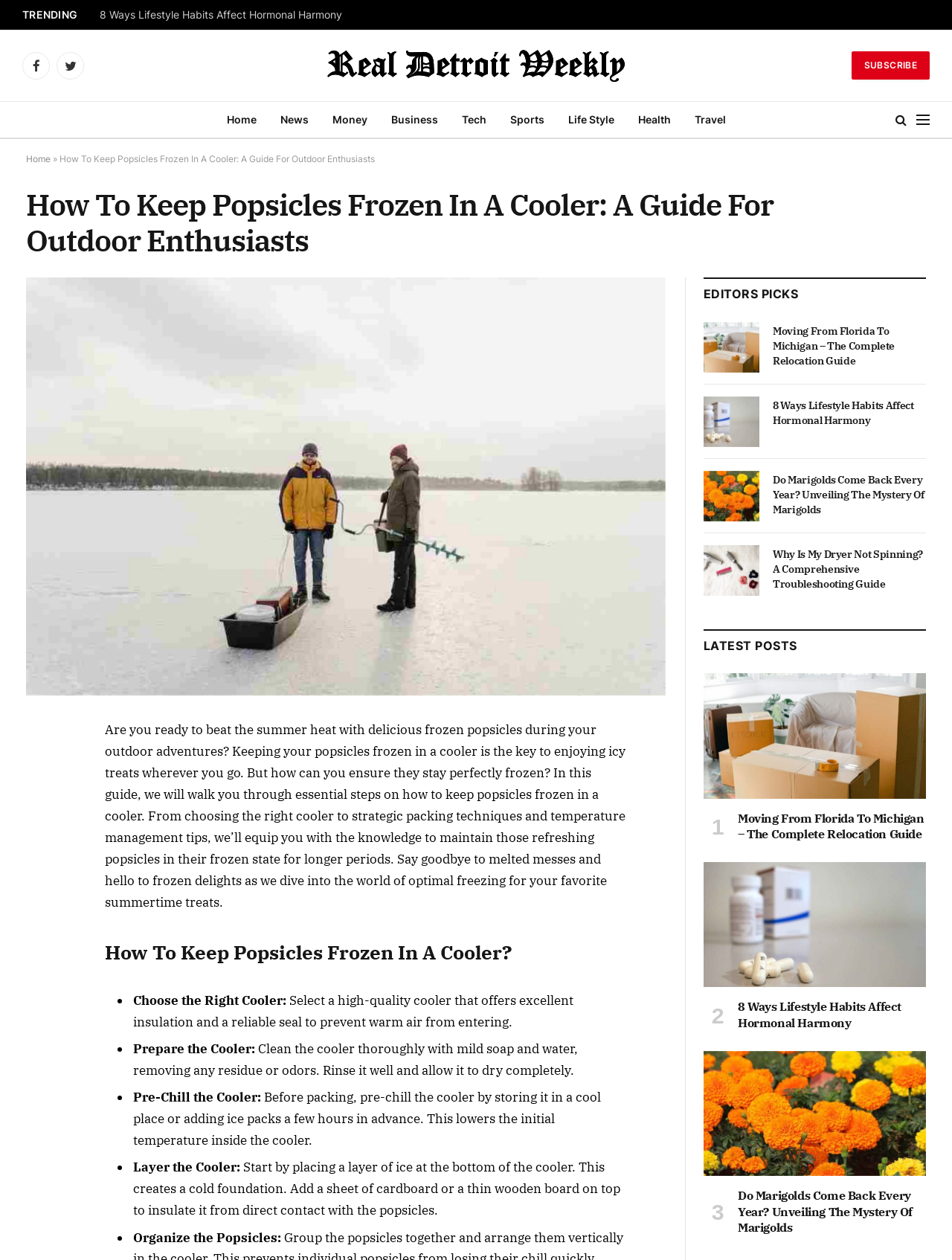What is the purpose of pre-chilling the cooler?
Please give a detailed and elaborate explanation in response to the question.

According to the article, pre-chilling the cooler is necessary to lower the initial temperature inside the cooler, which helps to keep the popsicles frozen for a longer period. This is mentioned in the section 'Pre-Chill the Cooler' where it is advised to store the cooler in a cool place or add ice packs a few hours in advance.